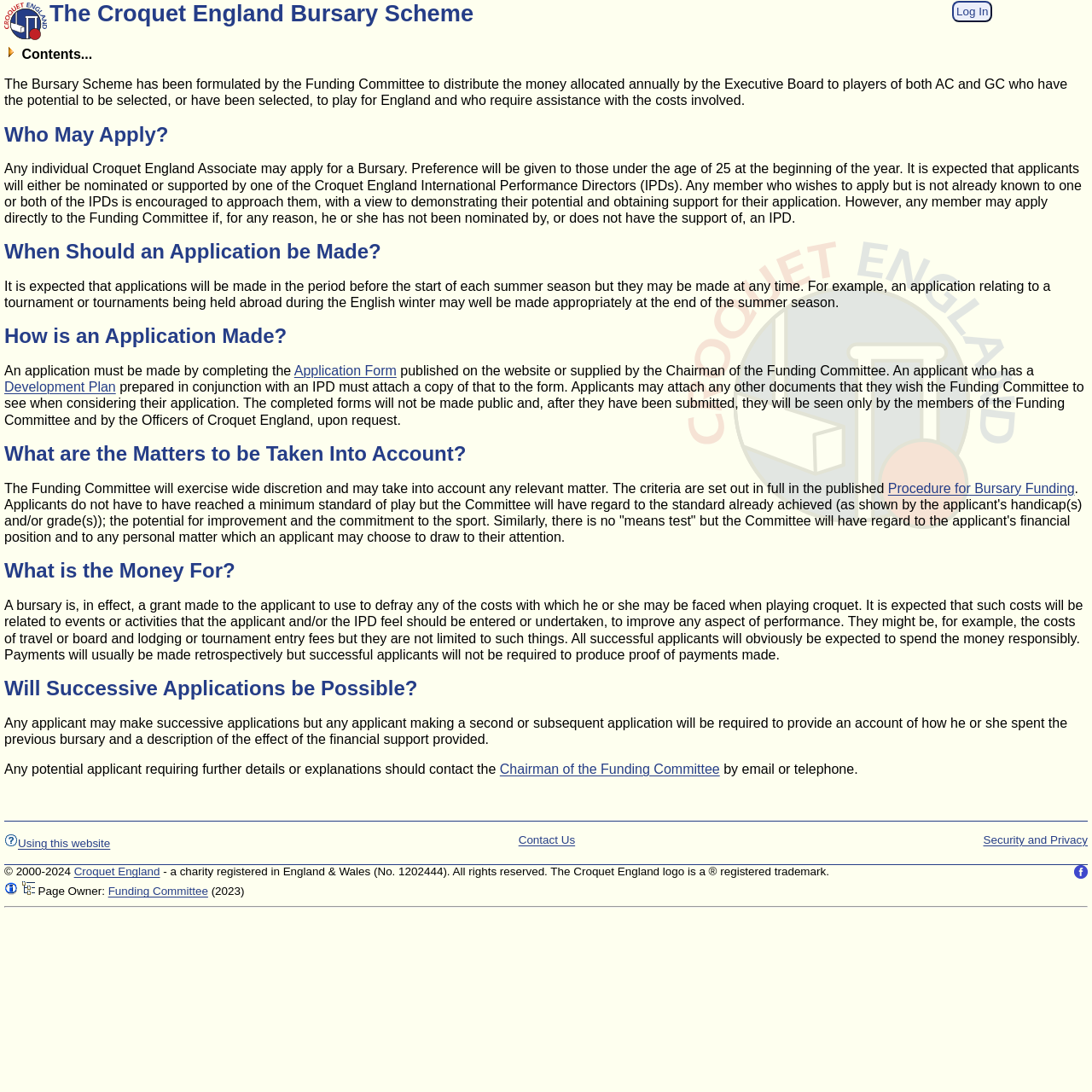Identify the bounding box coordinates of the part that should be clicked to carry out this instruction: "Log in to the website".

[0.871, 0.003, 0.91, 0.016]